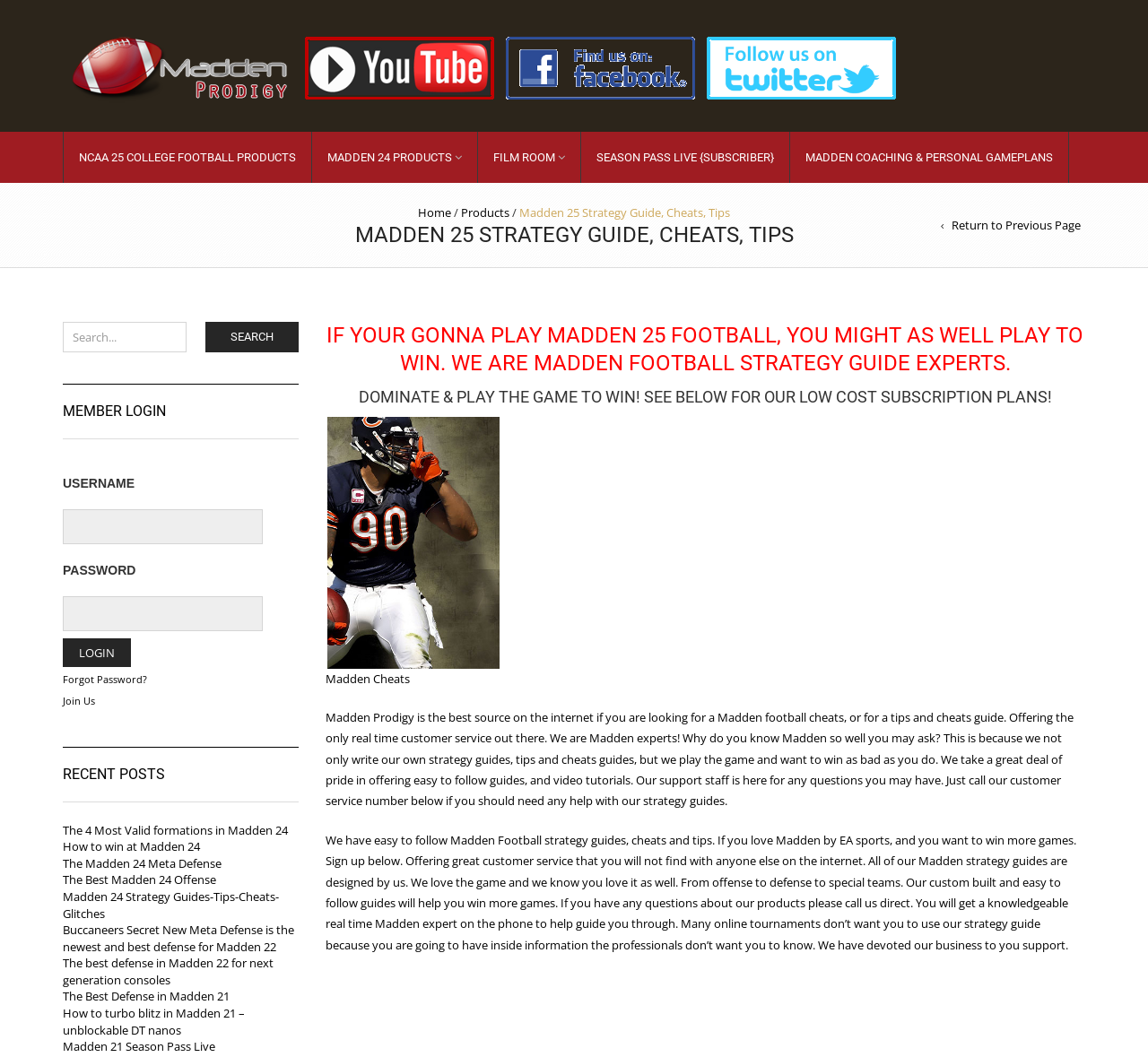Generate a thorough caption detailing the webpage content.

The webpage is about Madden Prodigy, a website that offers strategy guides, cheats, and tips for Madden Football games. At the top of the page, there are four links to social media platforms, including YouTube and Facebook, accompanied by their respective logos. Below these links, there are several headings and links to different sections of the website, including "Madden 24 Products", "Film Room", and "Season Pass Live".

The main content of the page is divided into several sections. The first section has a heading that reads "MADDEN 25 STRATEGY GUIDE, CHEATS, TIPS" and introduces the website as a source of expert guidance for winning at Madden Football. Below this, there is a paragraph of text that explains the website's approach to creating strategy guides and its commitment to customer service.

The next section has a heading that reads "DOMINATE & PLAY THE GAME TO WIN! SEE BELOW FOR OUR LOW COST SUBSCRIPTION PLANS!" and is followed by a link to "Madden Cheats" with an accompanying image. Below this, there is a block of text that describes the website's approach to creating easy-to-follow guides and video tutorials, as well as its customer support.

The page also features a search bar at the top right corner, a member login section, and a section for recent posts, which lists several links to articles about Madden Football strategy and gameplay.

Overall, the webpage is designed to promote Madden Prodigy as a go-to resource for Madden Football players looking to improve their gameplay and win more games.